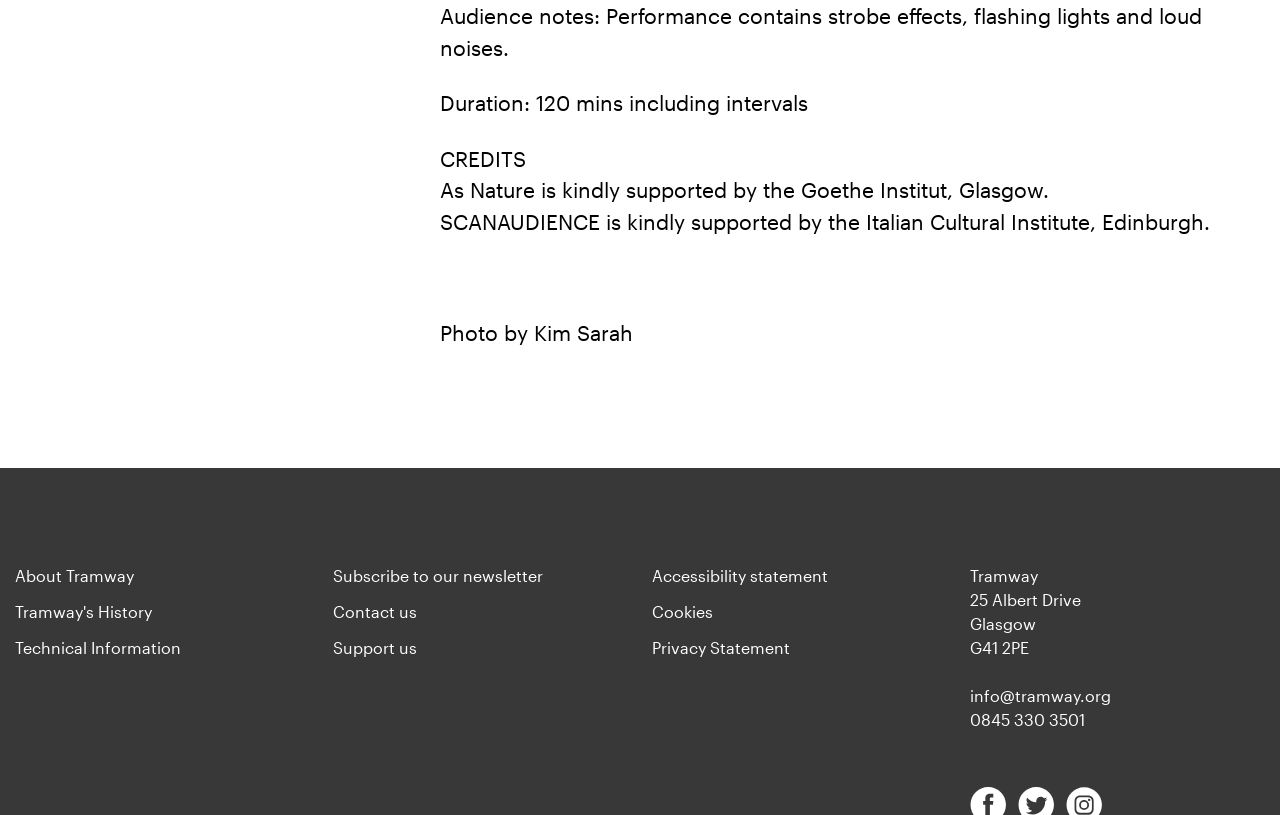Find and provide the bounding box coordinates for the UI element described with: "0845 330 3501".

[0.758, 0.871, 0.848, 0.895]